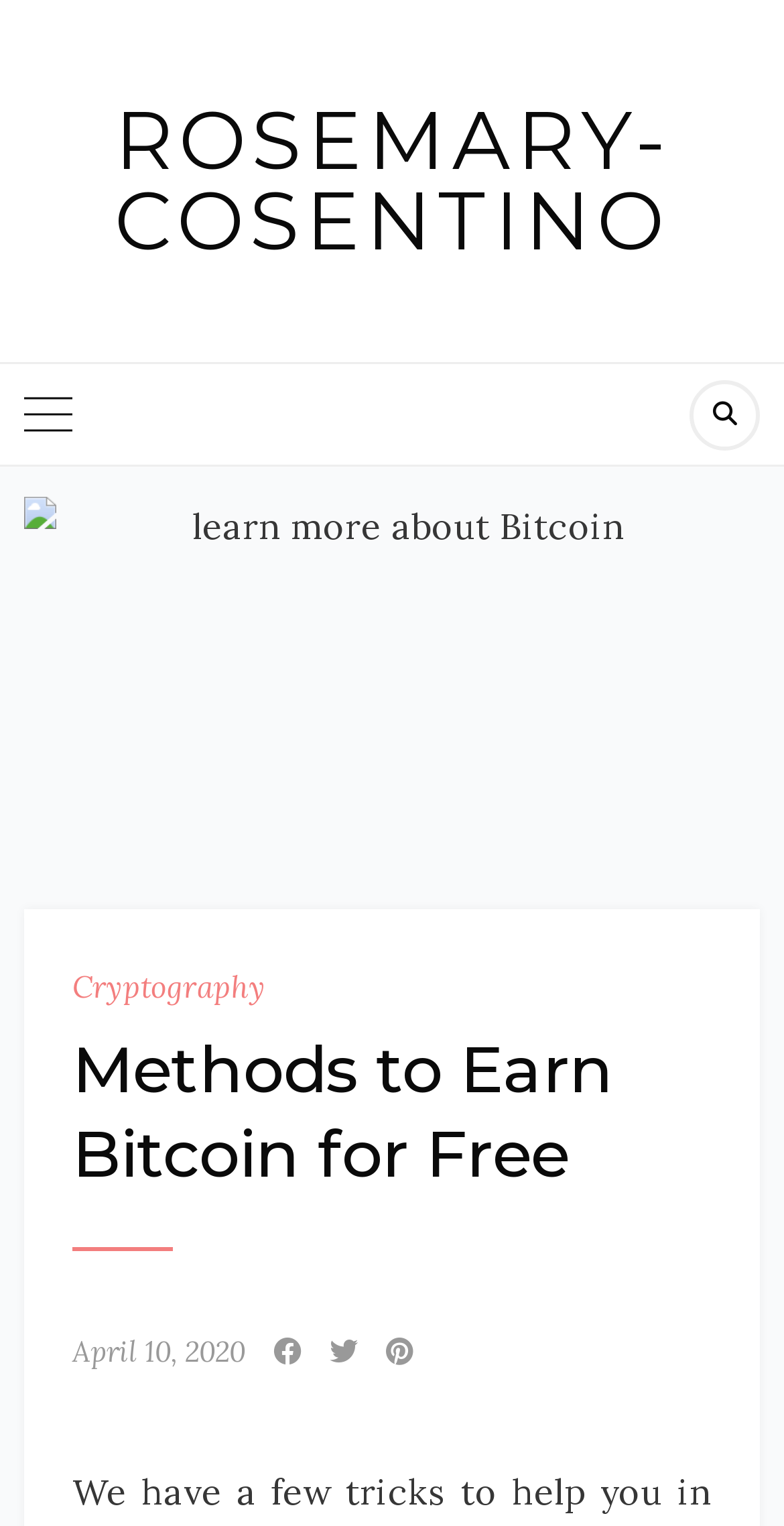Kindly respond to the following question with a single word or a brief phrase: 
What is the category of the link 'Cryptography'?

Topic